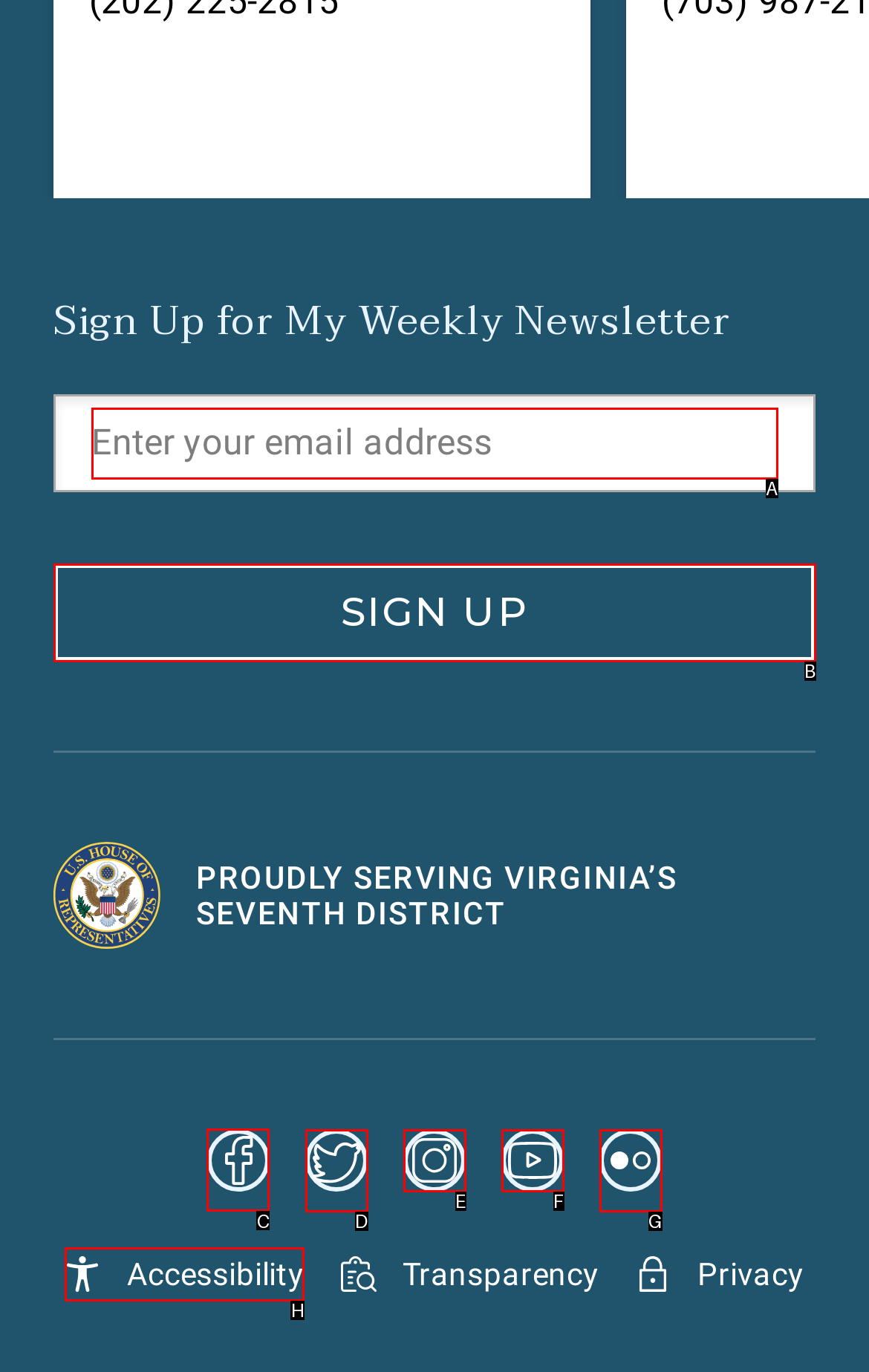Find the correct option to complete this instruction: Visit Facebook. Reply with the corresponding letter.

C